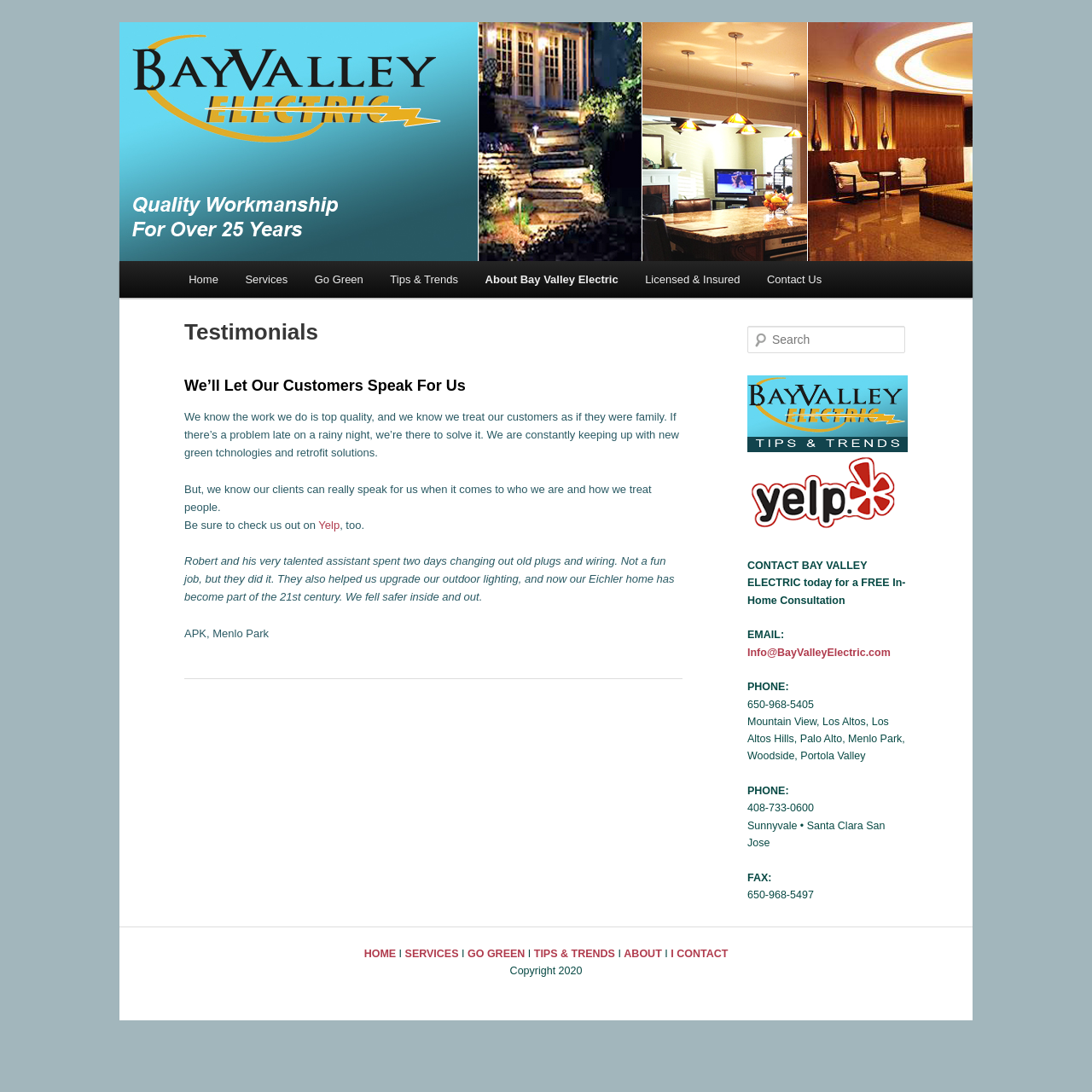Produce a meticulous description of the webpage.

The webpage is about Bay Valley Electric, a company that provides electrical services. At the top, there is a heading that reads "Bay Valley Electric" and a link to the company's homepage. Below this, there is a heading that highlights the company's quality workmanship for over 25 years. 

To the right of this heading, there is a main menu with links to different sections of the website, including "Home", "Services", "Go Green", "Tips & Trends", "About Bay Valley Electric", "Licensed & Insured", and "Contact Us". 

The main content of the webpage is divided into two sections. On the left, there is an article section that displays customer testimonials. The heading "Testimonials" is followed by a paragraph that explains the company's commitment to quality work and customer satisfaction. Below this, there are several customer reviews, including one from a satisfied customer in Menlo Park who praises the company's work in upgrading their outdoor lighting.

On the right, there is a complementary section that contains a search bar, a call-to-action to contact Bay Valley Electric for a free in-home consultation, and the company's contact information, including email, phone numbers, and fax number. The company's service areas are also listed, including Mountain View, Los Altos, and San Jose. 

At the bottom of the webpage, there is a footer section that contains links to the main sections of the website, as well as a copyright notice.